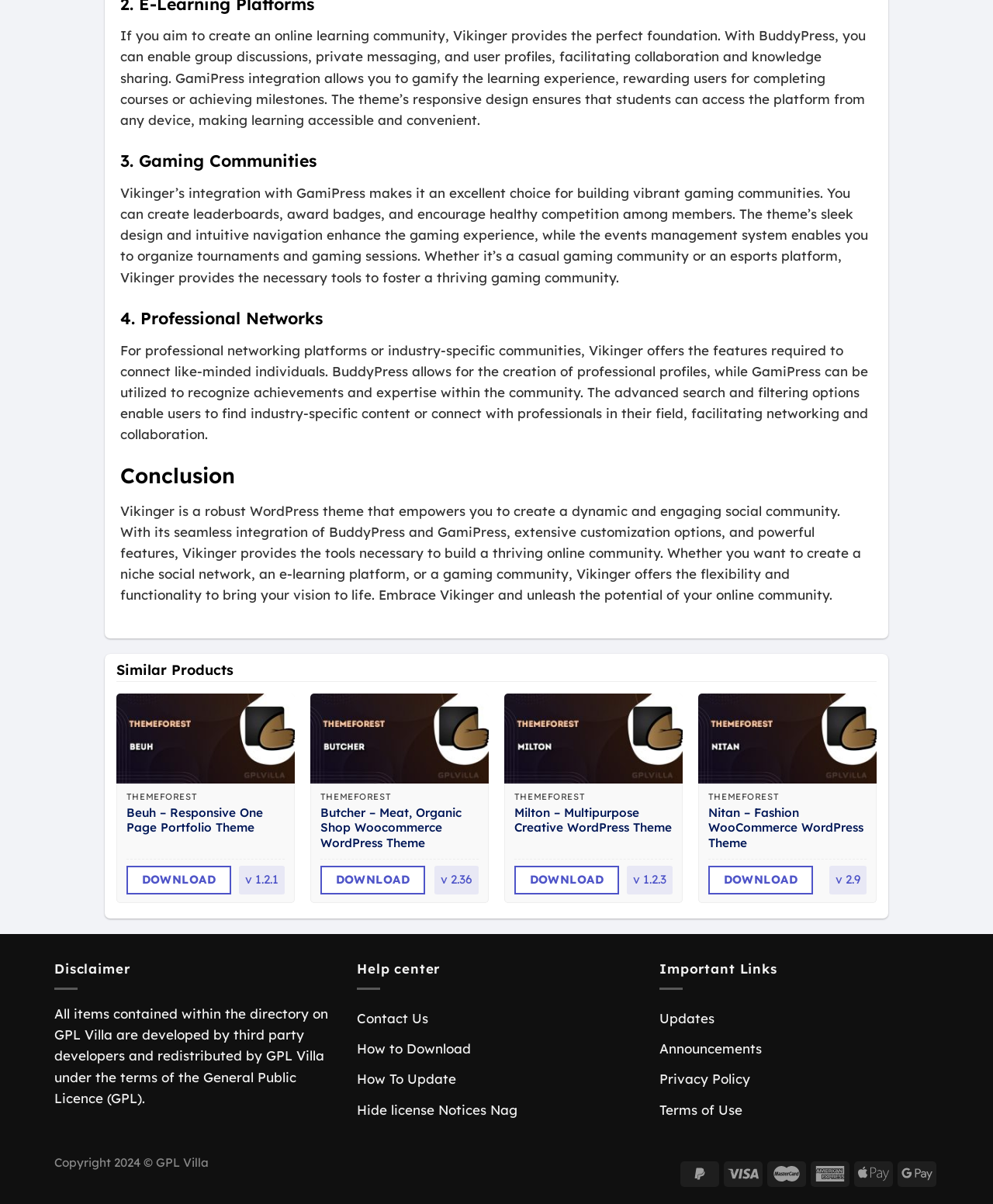Locate the bounding box coordinates of the region to be clicked to comply with the following instruction: "Download Milton – Multipurpose Creative WordPress Theme". The coordinates must be four float numbers between 0 and 1, in the form [left, top, right, bottom].

[0.508, 0.576, 0.688, 0.651]